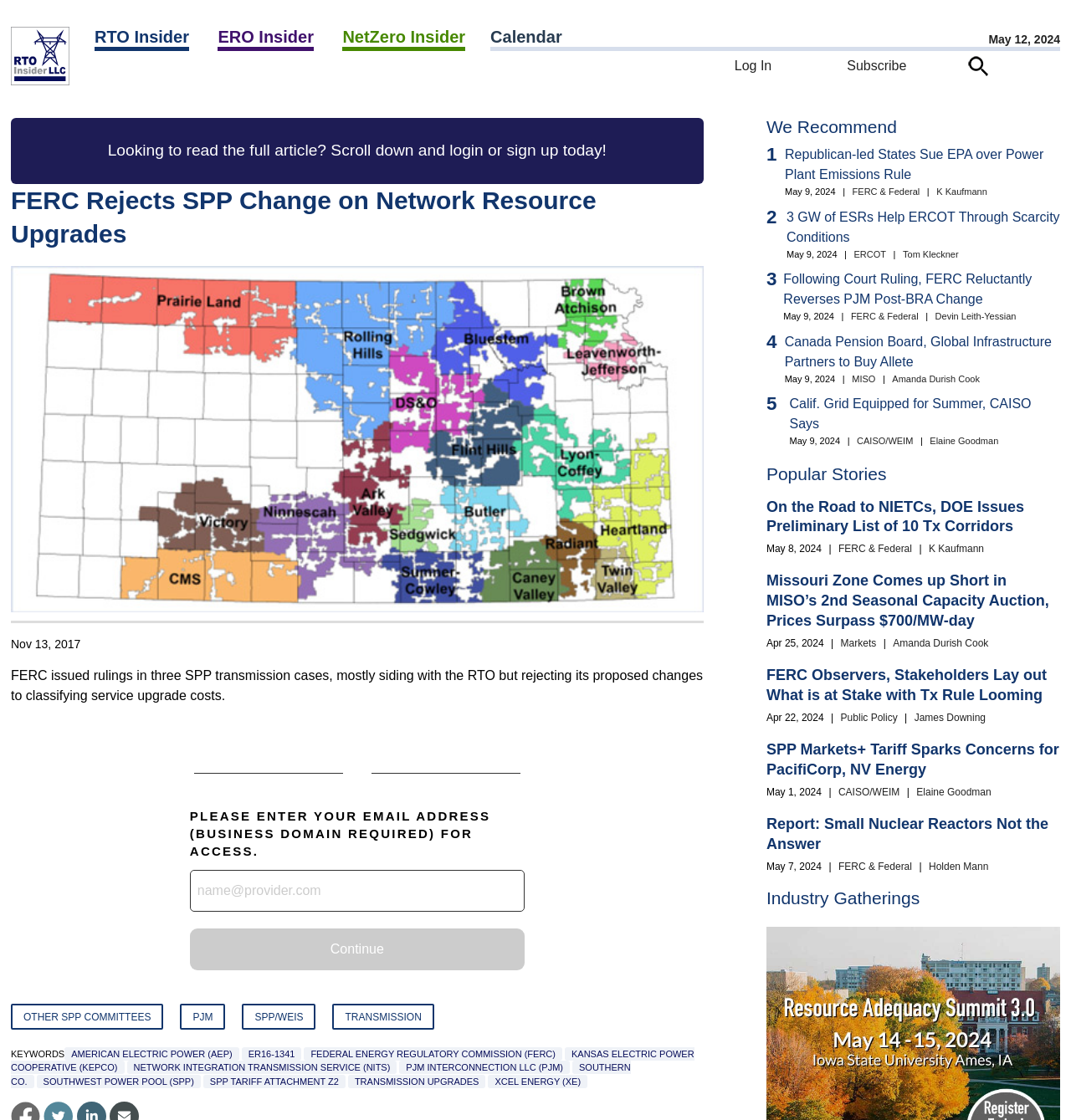Specify the bounding box coordinates of the area to click in order to follow the given instruction: "Search."

[0.904, 0.05, 0.923, 0.068]